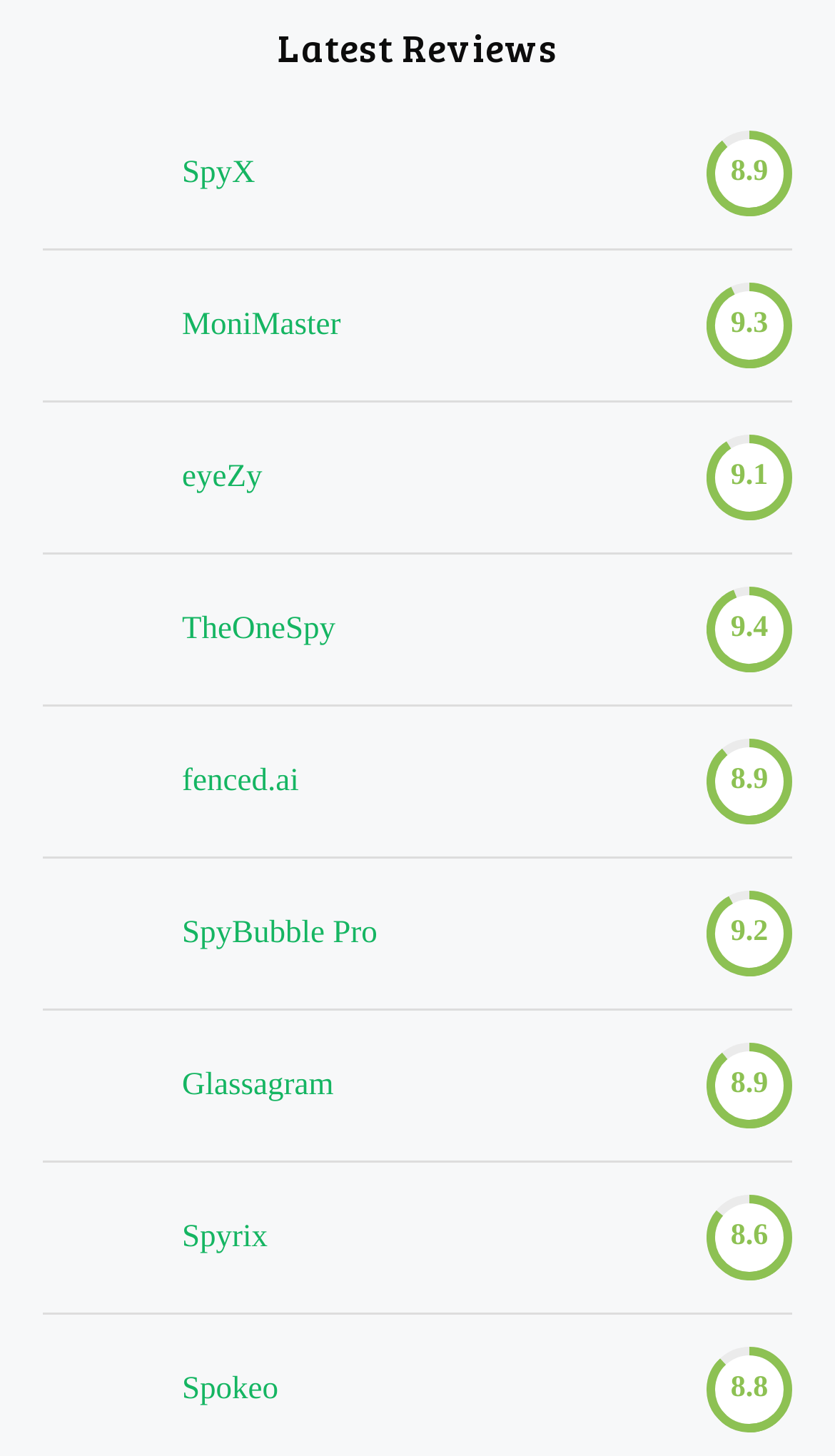Locate the bounding box coordinates of the area that needs to be clicked to fulfill the following instruction: "Learn about TheOneSpy". The coordinates should be in the format of four float numbers between 0 and 1, namely [left, top, right, bottom].

[0.051, 0.405, 0.179, 0.461]